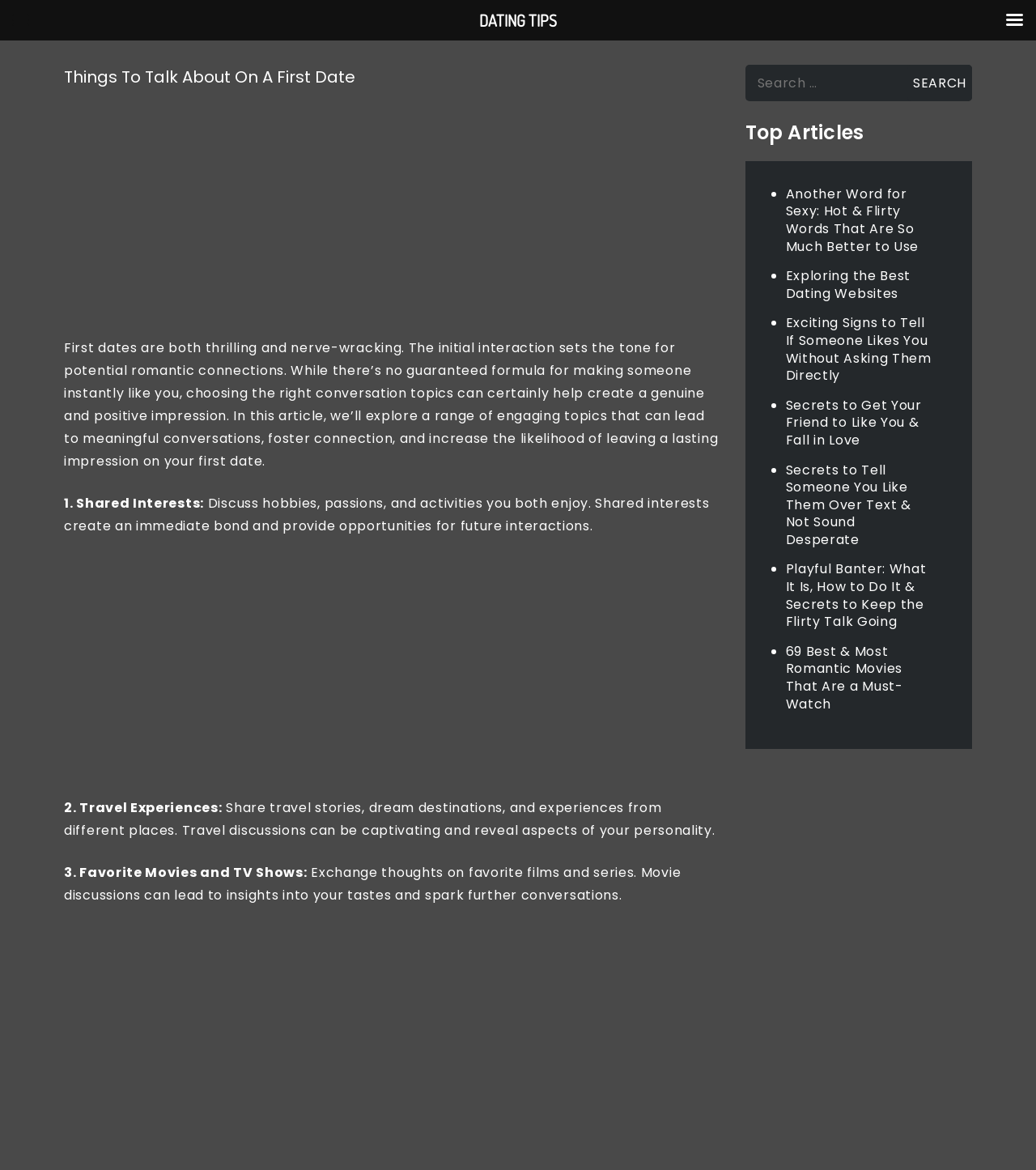Identify and provide the title of the webpage.

Things To Talk About On A First Date